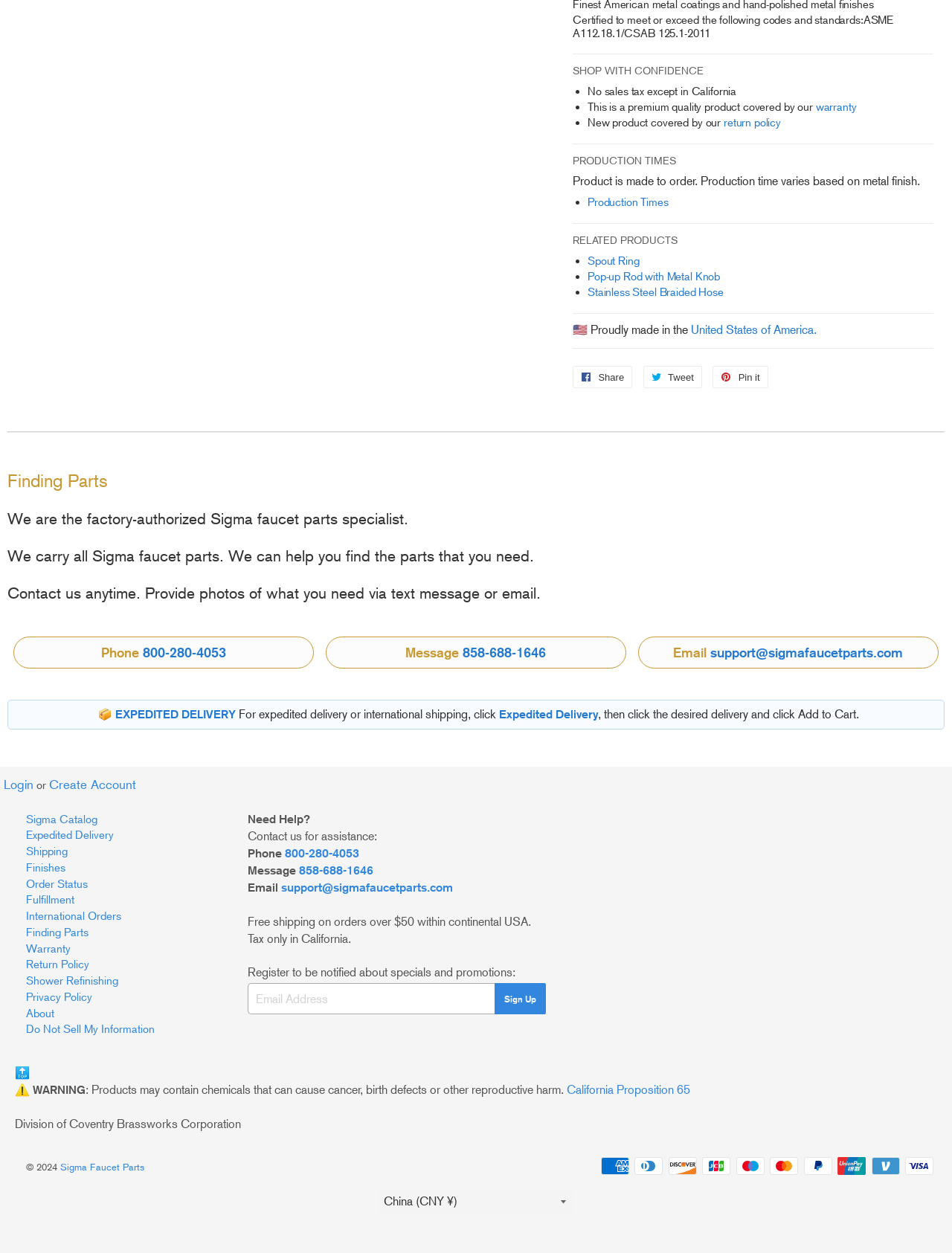Provide a short, one-word or phrase answer to the question below:
How can I contact the company for assistance?

Phone, message, or email